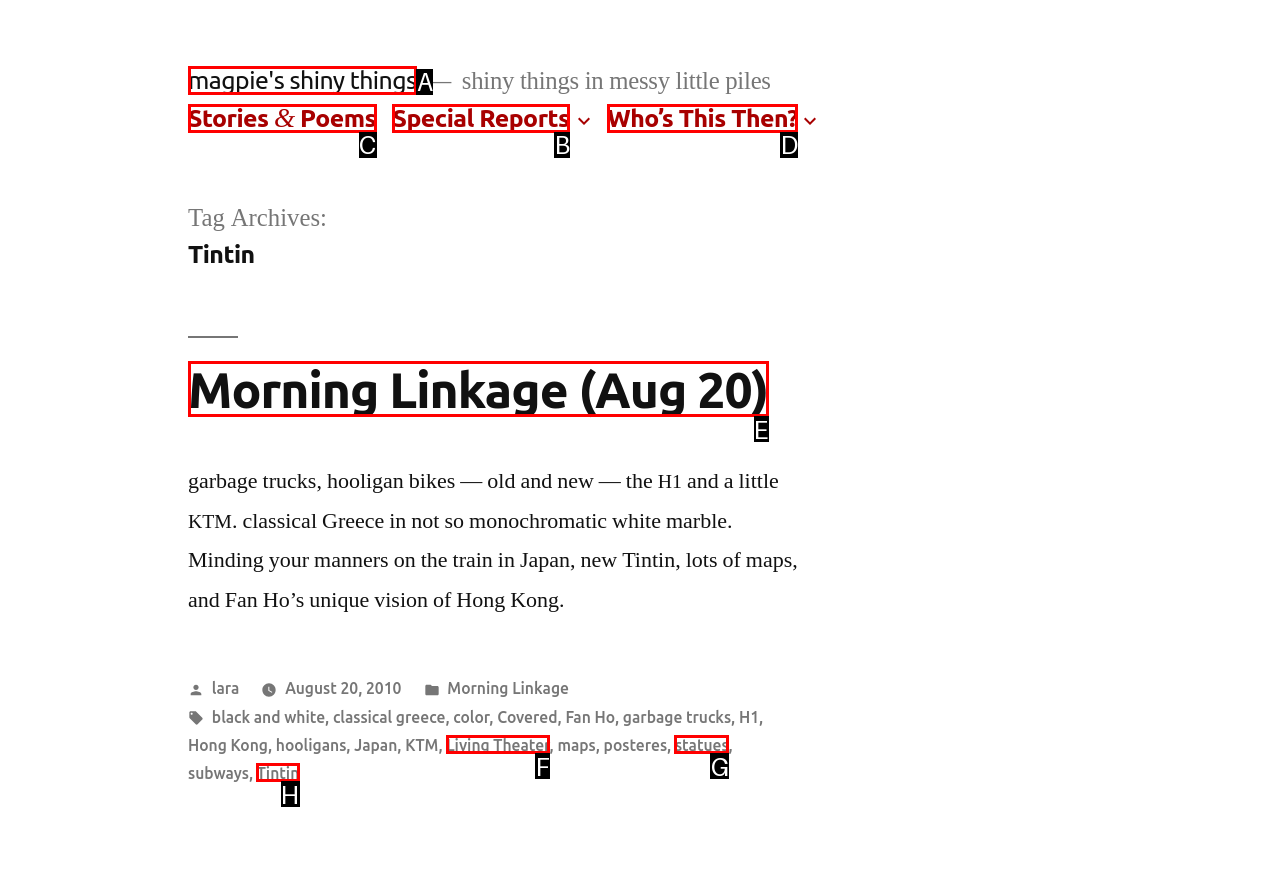Determine the letter of the element you should click to carry out the task: Click on 'Special Reports'
Answer with the letter from the given choices.

B